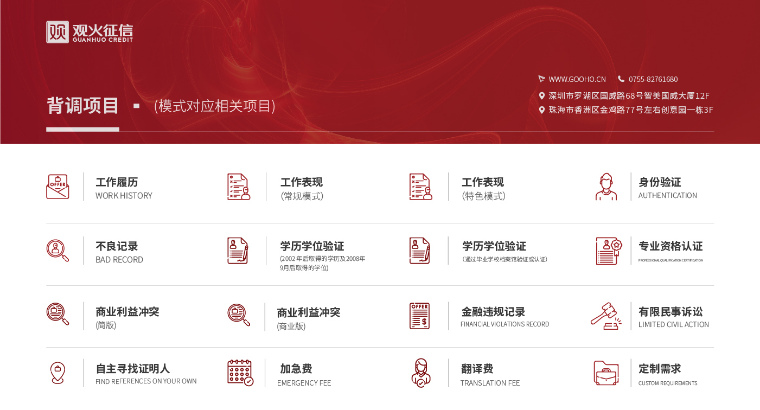How many sections are mentioned in the caption?
Please answer using one word or phrase, based on the screenshot.

Three